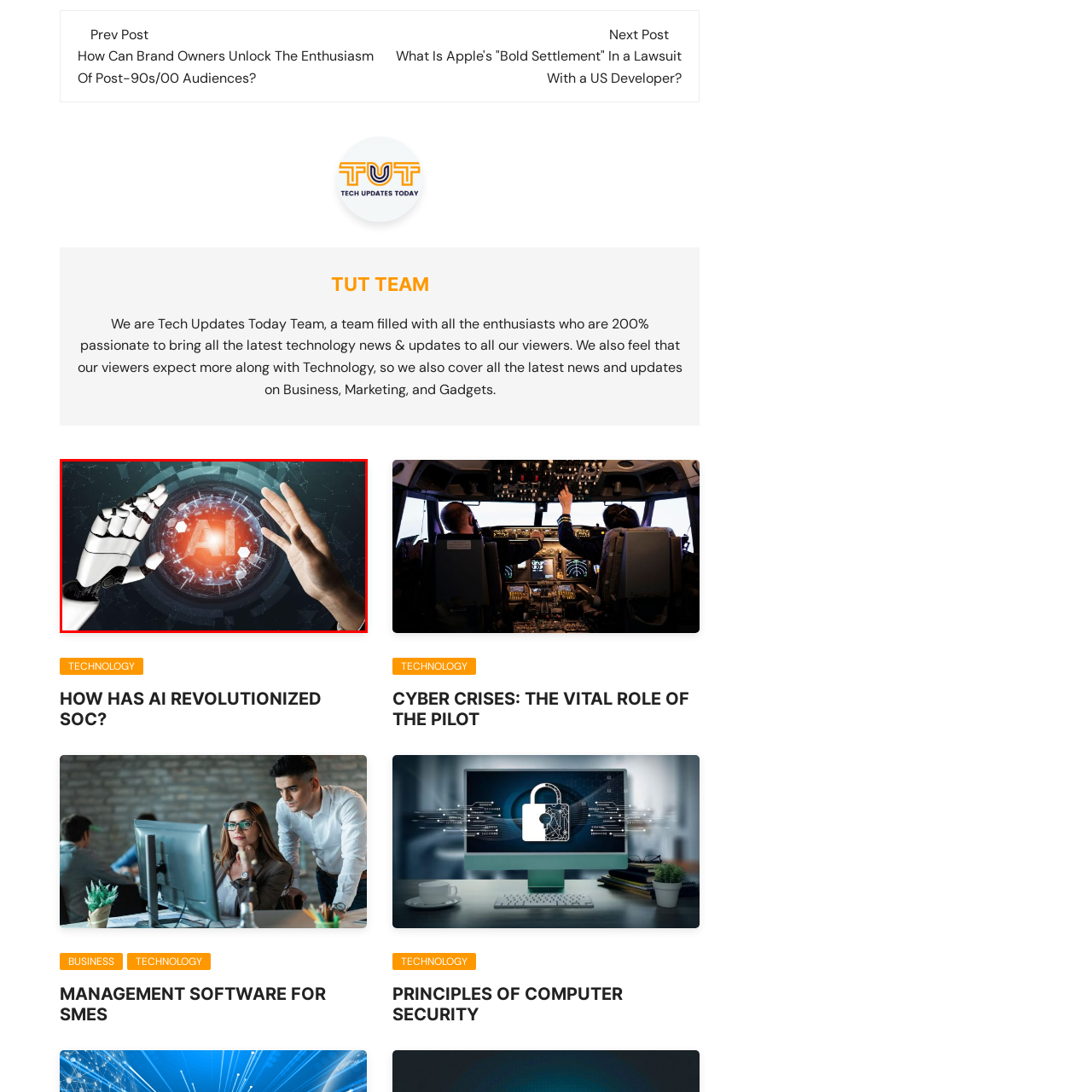What is the theme of the background in the image?  
Study the image enclosed by the red boundary and furnish a detailed answer based on the visual details observed in the image.

The caption describes the background as featuring a gradient of colors and geometric patterns that enhance the futuristic theme, indicating that the theme of the background is futuristic.